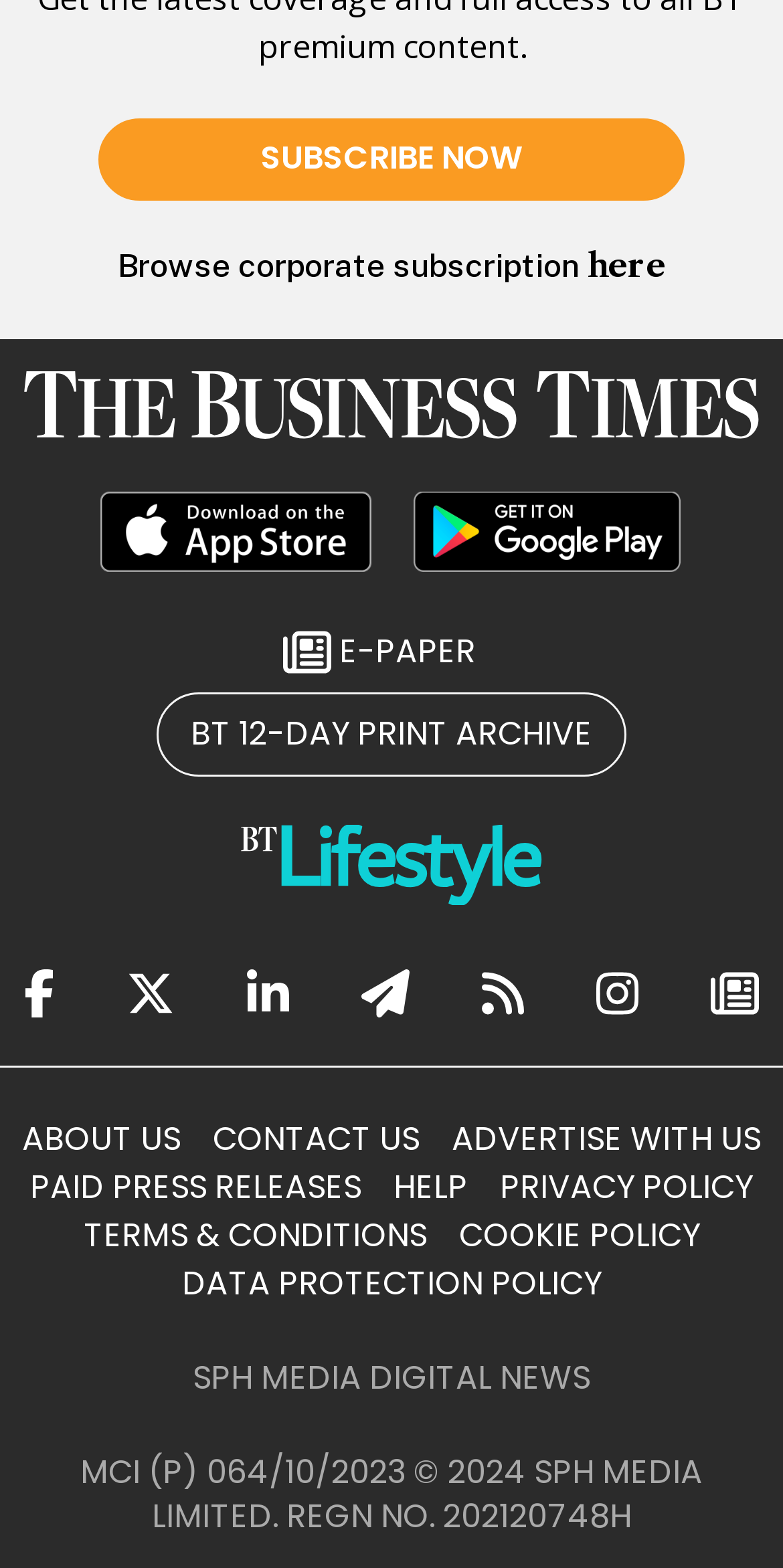Find the UI element described as: "alt="Download on the Apple Store"" and predict its bounding box coordinates. Ensure the coordinates are four float numbers between 0 and 1, [left, top, right, bottom].

[0.128, 0.313, 0.474, 0.365]